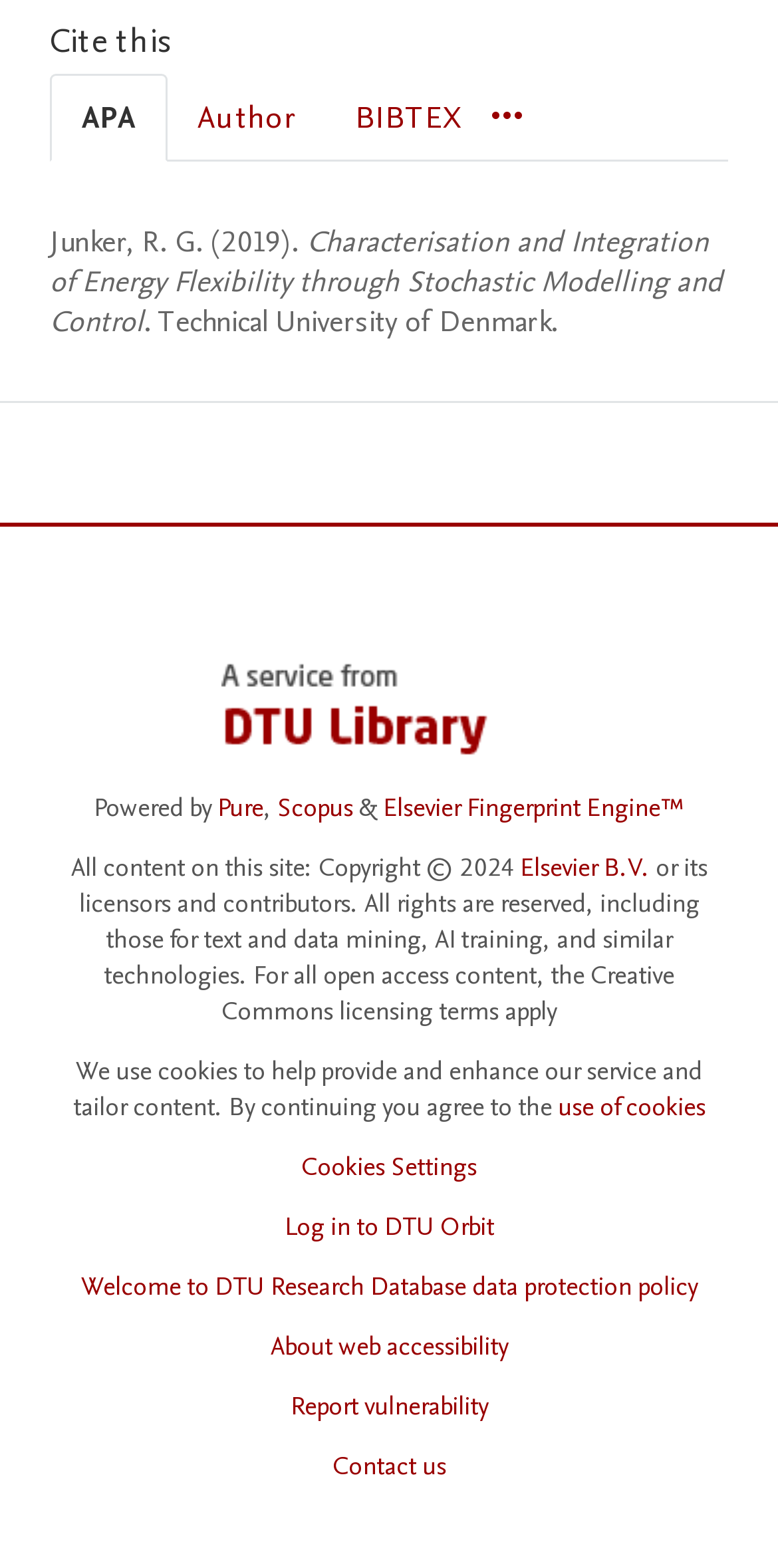Please provide the bounding box coordinates for the element that needs to be clicked to perform the instruction: "View the About web accessibility page". The coordinates must consist of four float numbers between 0 and 1, formatted as [left, top, right, bottom].

[0.347, 0.847, 0.653, 0.87]